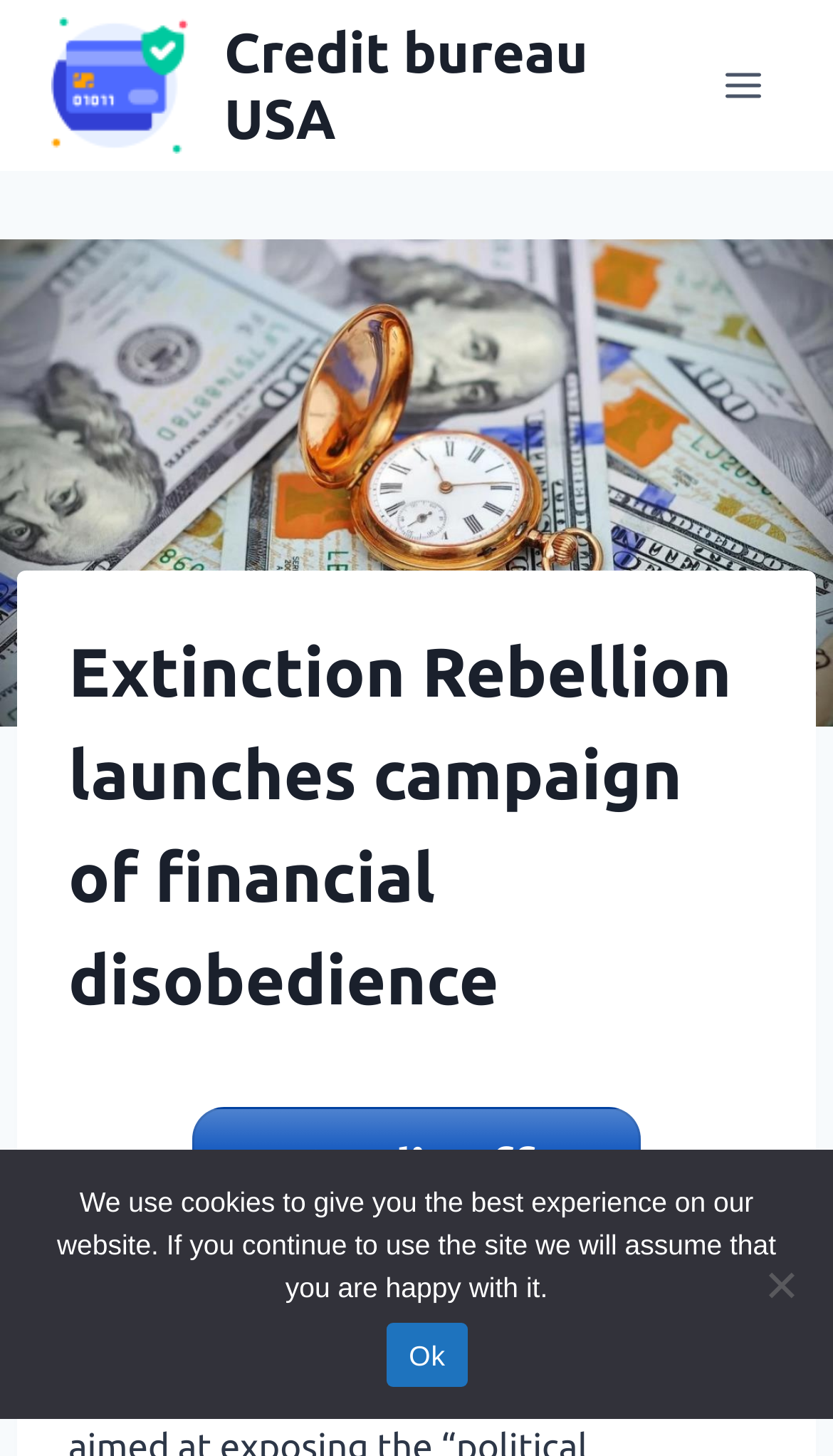Based on the element description: "Credit bureau USAChase credit online", identify the UI element and provide its bounding box coordinates. Use four float numbers between 0 and 1, [left, top, right, bottom].

[0.062, 0.012, 0.844, 0.106]